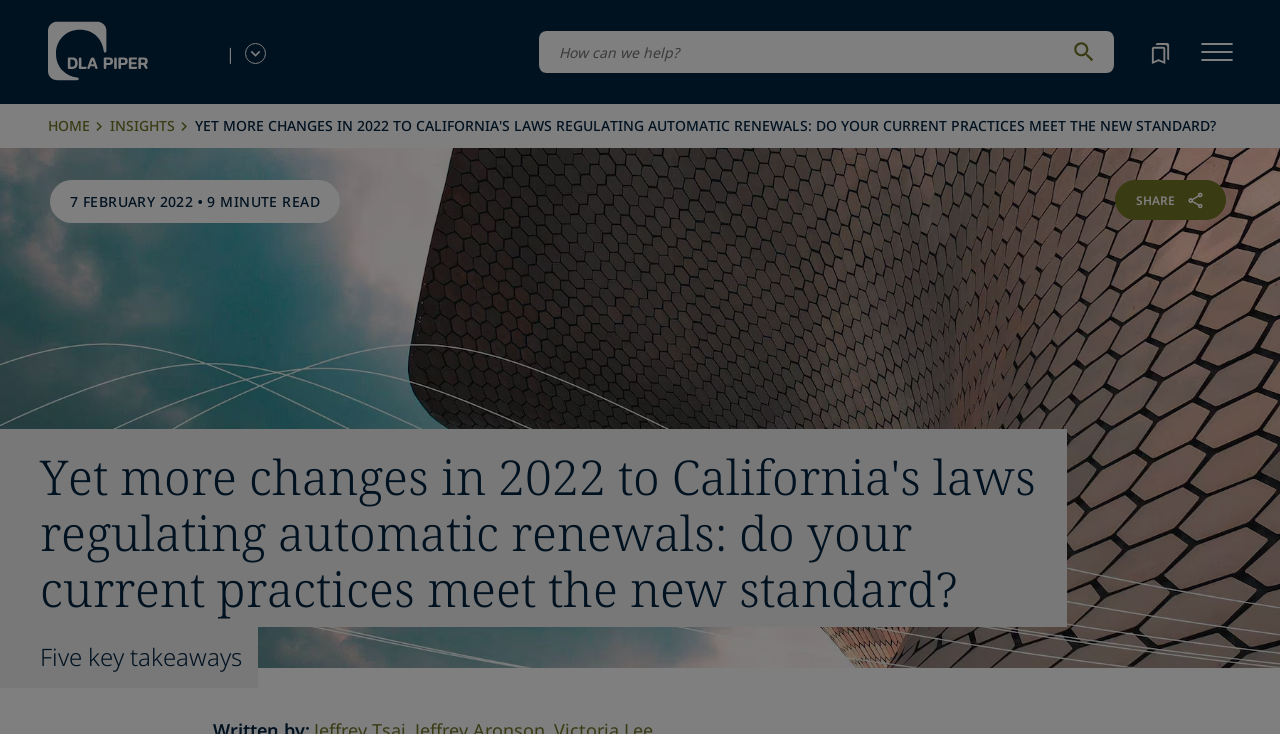Determine the bounding box coordinates of the target area to click to execute the following instruction: "select language."

[0.193, 0.059, 0.207, 0.085]